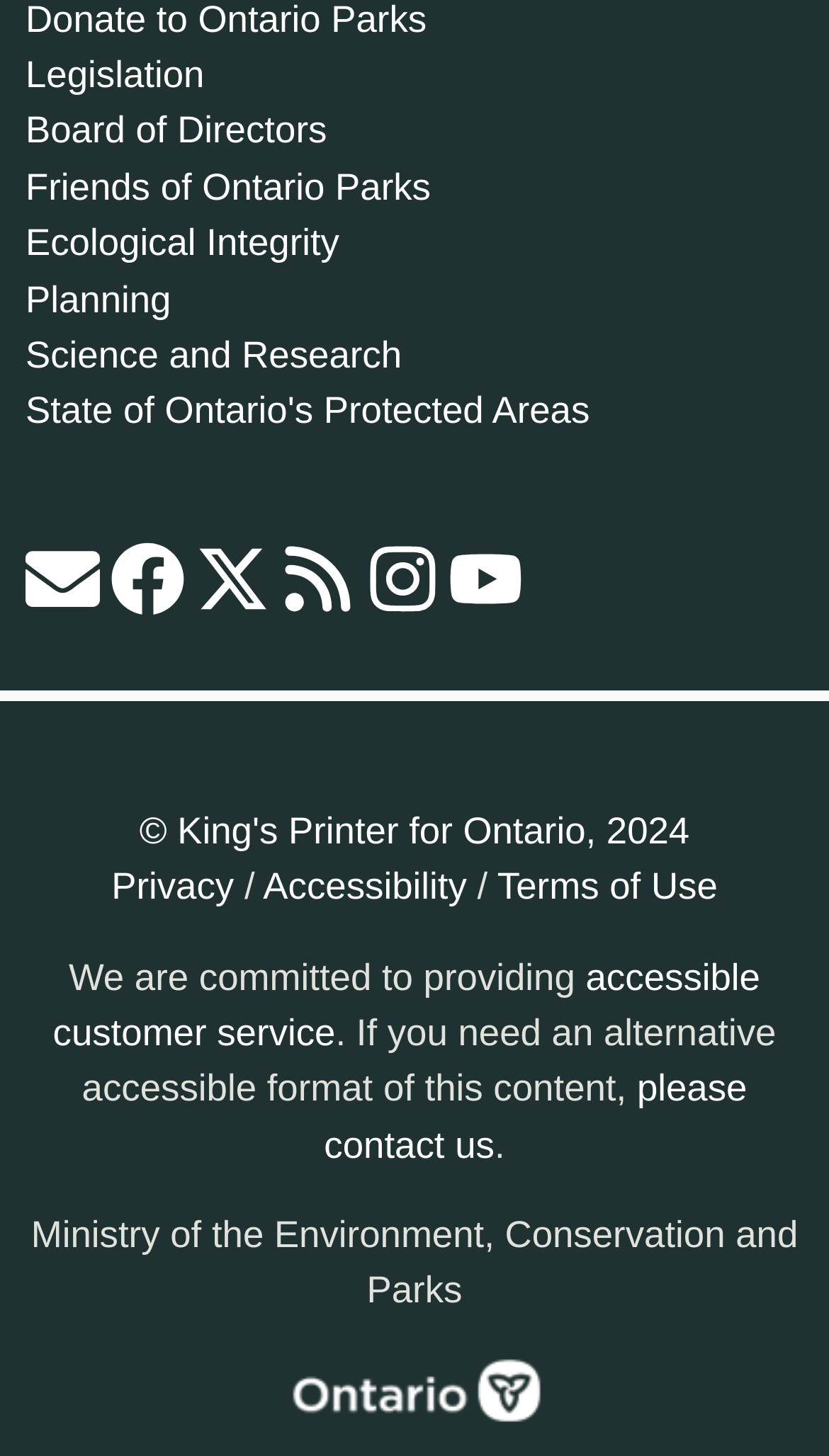Please identify the coordinates of the bounding box for the clickable region that will accomplish this instruction: "Visit Ontario Parks on Facebook".

[0.133, 0.381, 0.223, 0.41]